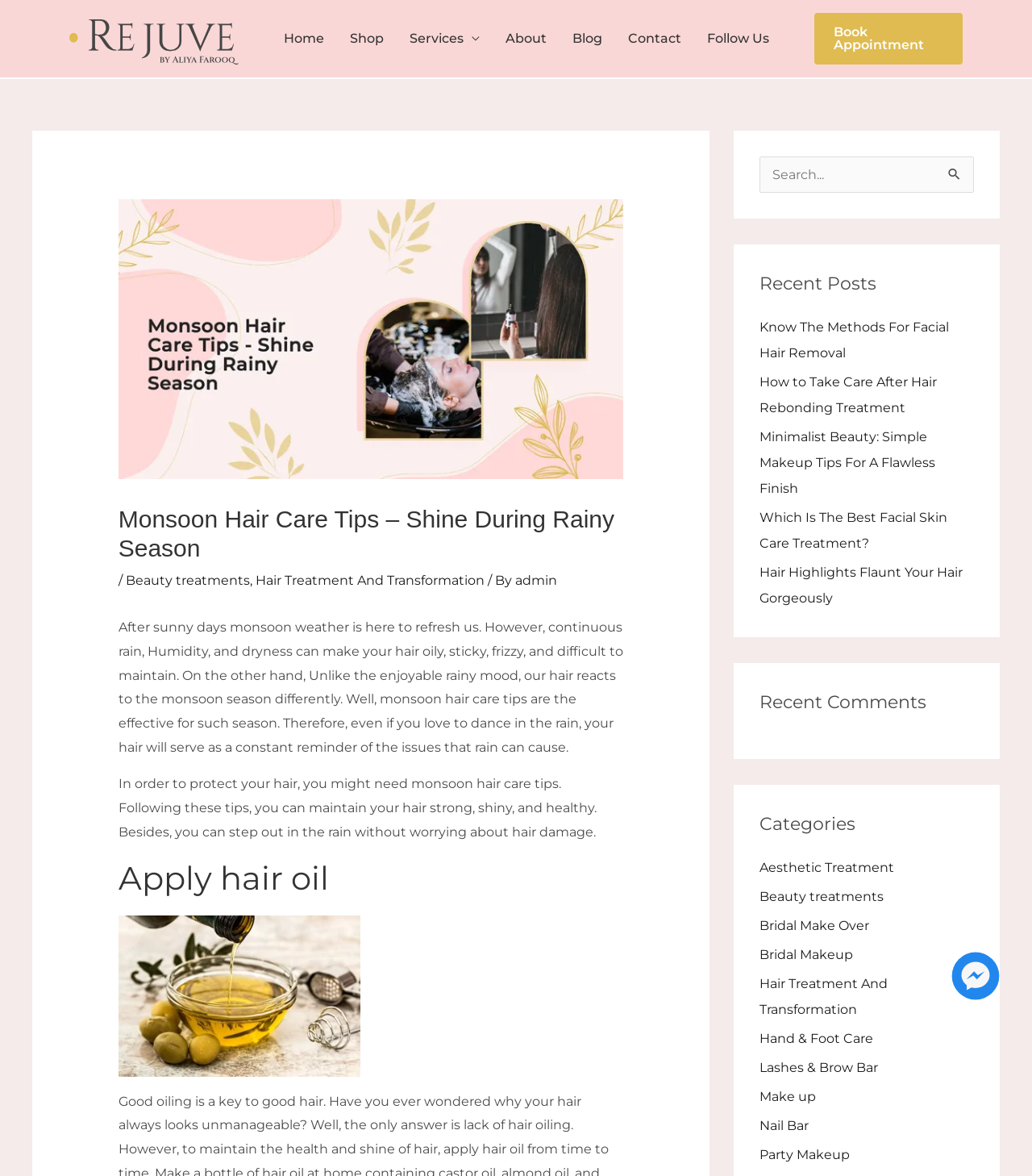Identify the bounding box coordinates for the region to click in order to carry out this instruction: "Follow the 'Hair Treatment And Transformation' link". Provide the coordinates using four float numbers between 0 and 1, formatted as [left, top, right, bottom].

[0.247, 0.487, 0.469, 0.5]